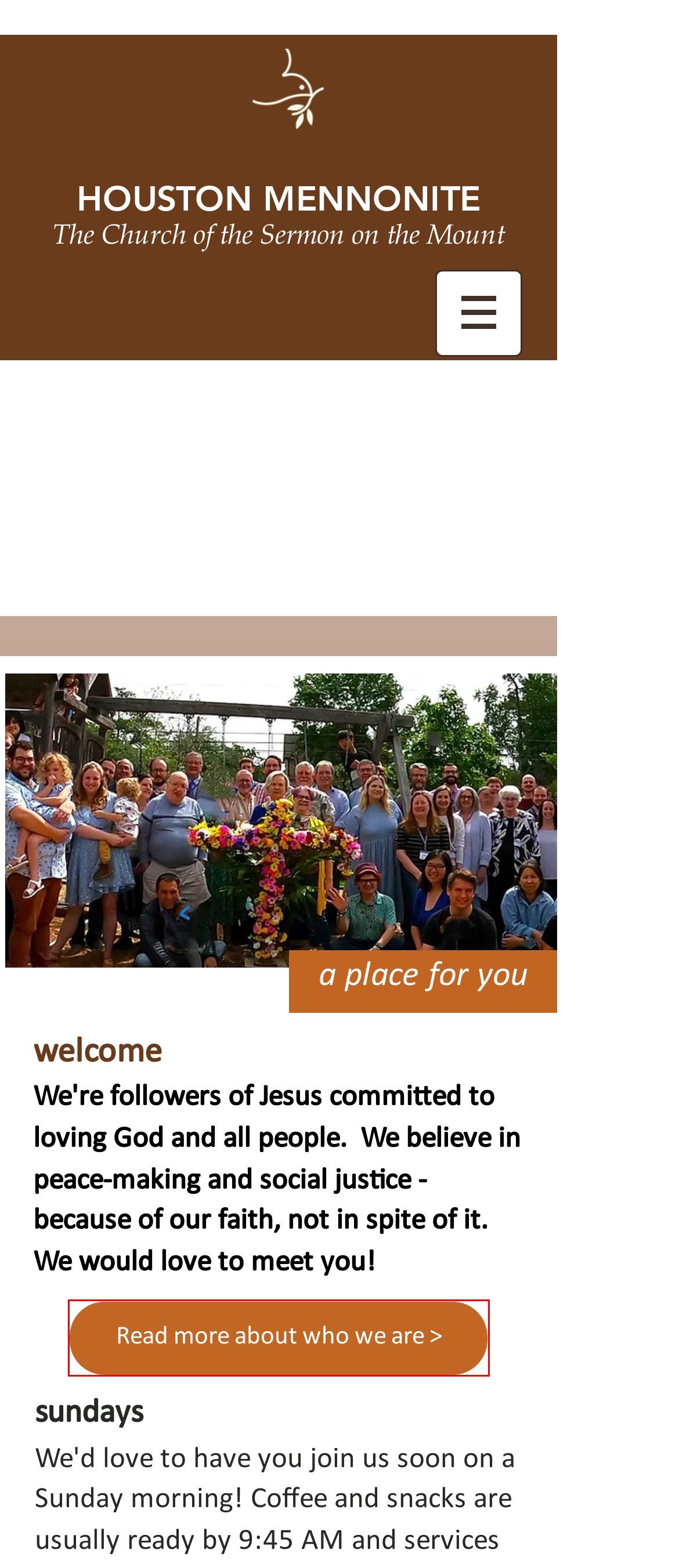Observe the provided screenshot of a webpage with a red bounding box around a specific UI element. Choose the webpage description that best fits the new webpage after you click on the highlighted element. These are your options:
A. Houston Mennonite Church
B. contact us | -hmc-
C. anti-racist | -hmc-
D. for kids | -hmc-
E. calendar | -hmc-
F. who we are | -hmc-
G. what to expect | -hmc-
H. open & affirming | -hmc-

F